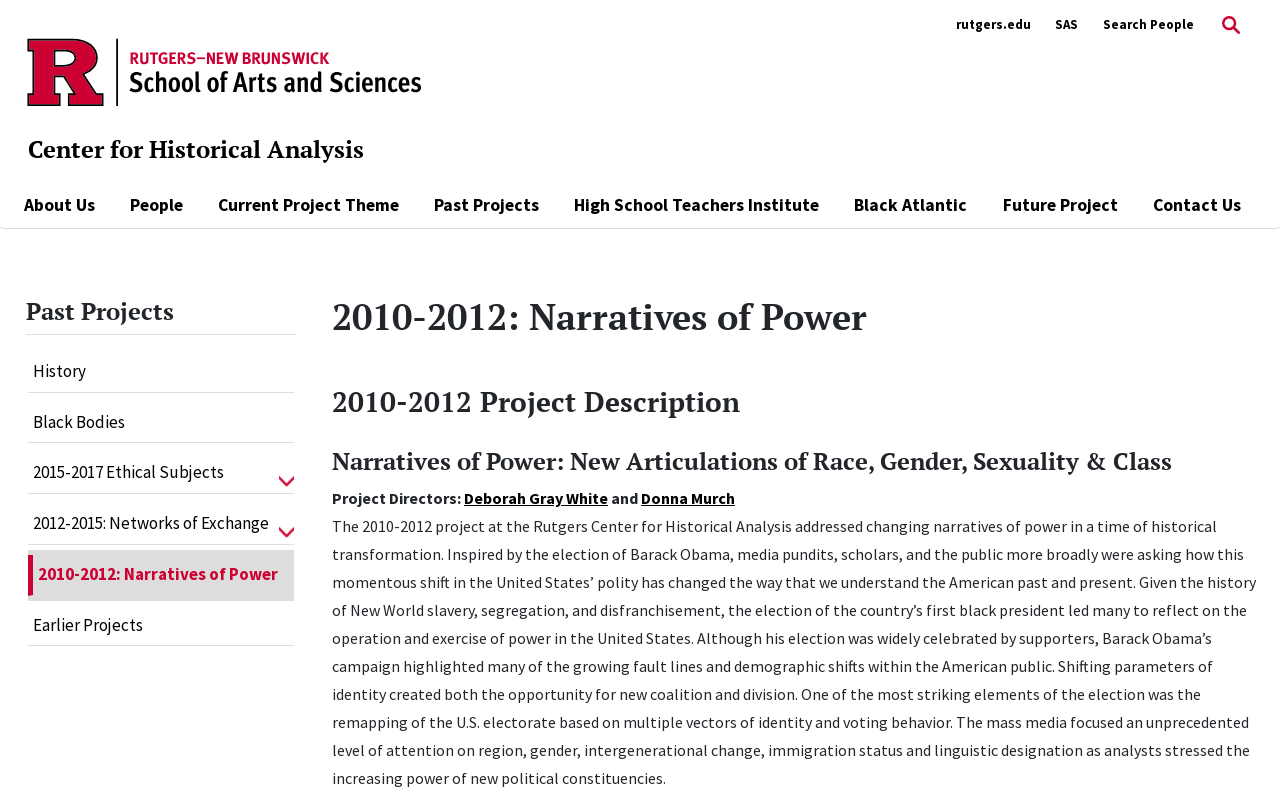Identify the bounding box coordinates of the part that should be clicked to carry out this instruction: "Search for people on the website".

[0.862, 0.007, 0.933, 0.053]